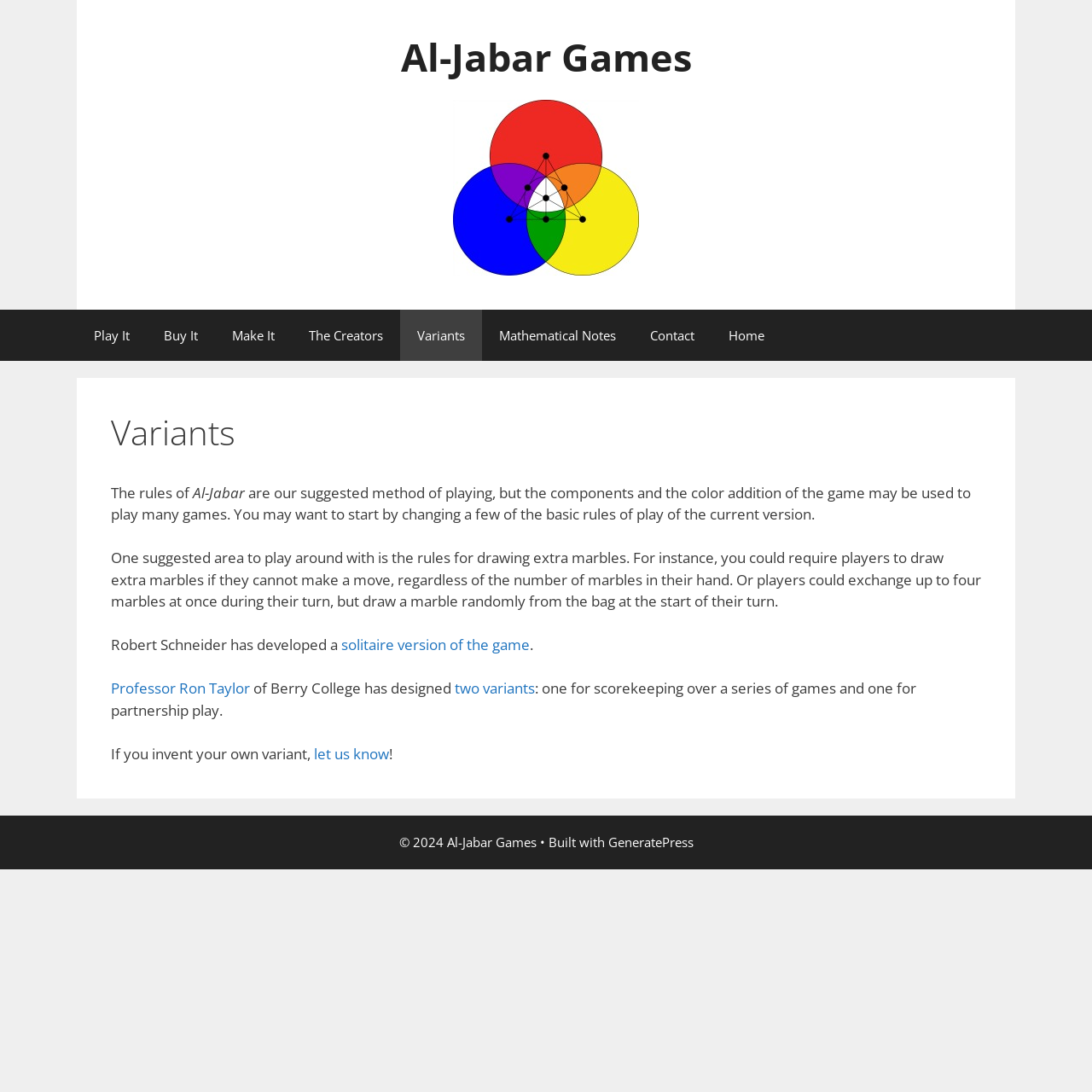What is the copyright year of the webpage?
Please provide a single word or phrase as the answer based on the screenshot.

2024